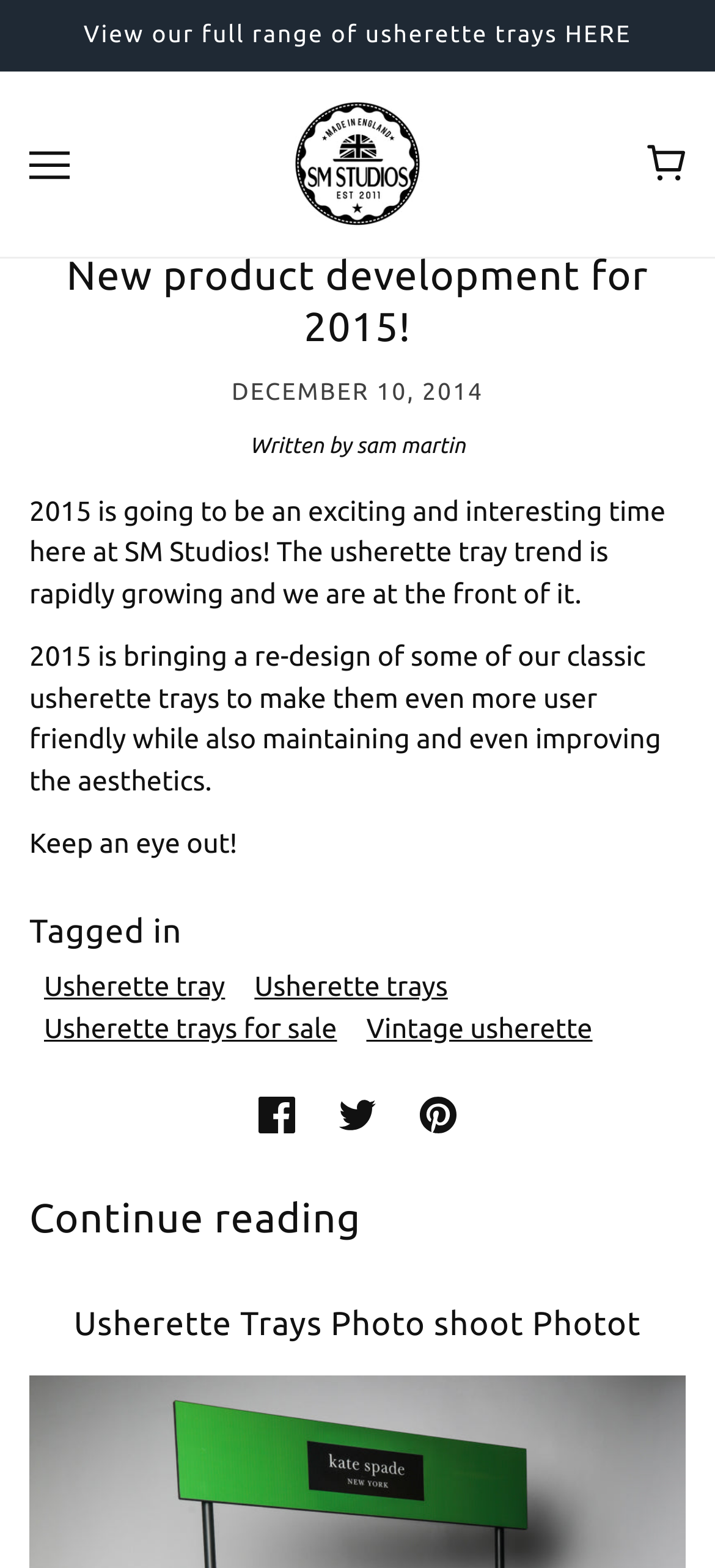Please identify the bounding box coordinates of the area I need to click to accomplish the following instruction: "Share on Facebook".

[0.331, 0.688, 0.444, 0.733]